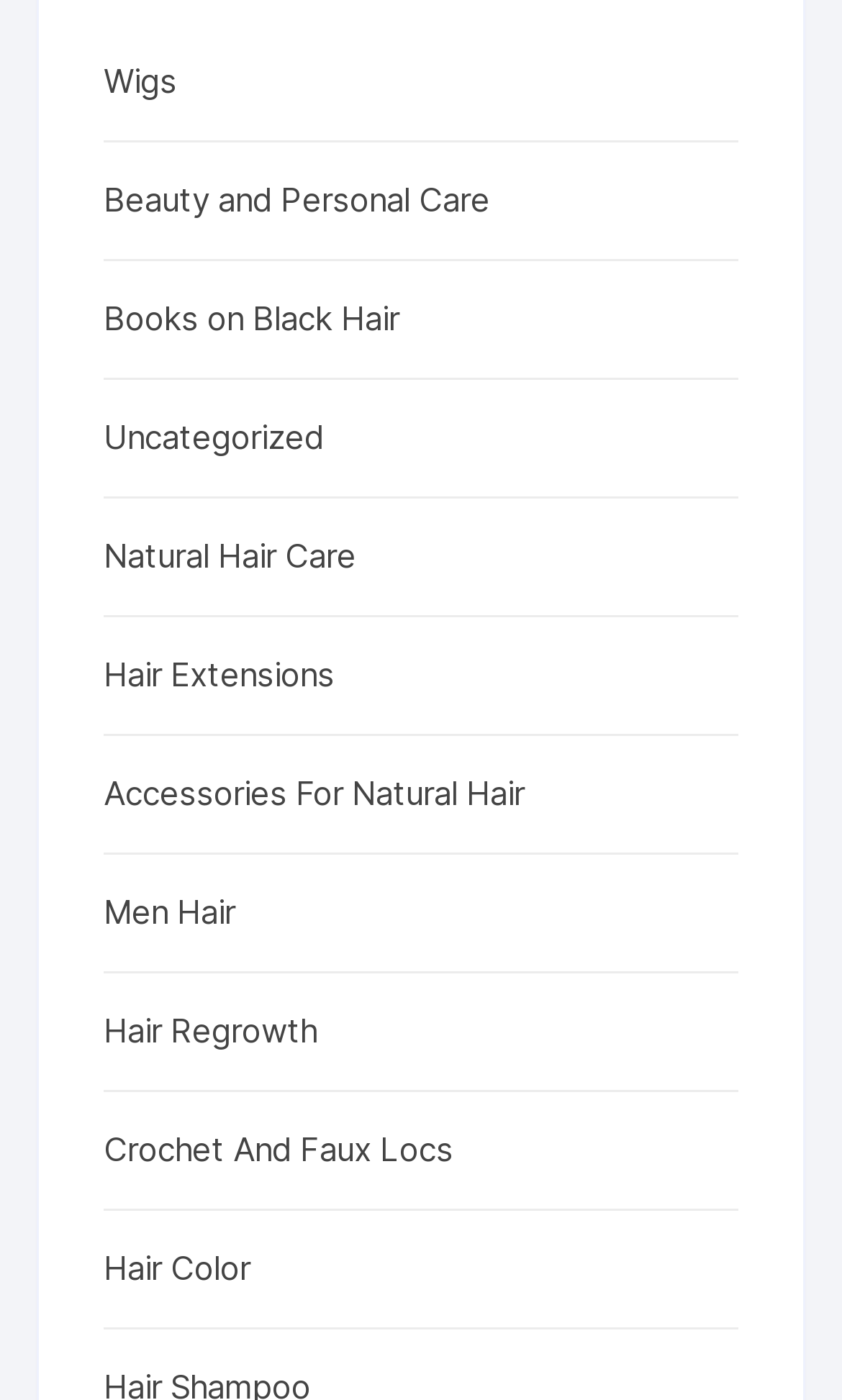Is there a category for hair regrowth?
Using the screenshot, give a one-word or short phrase answer.

Yes